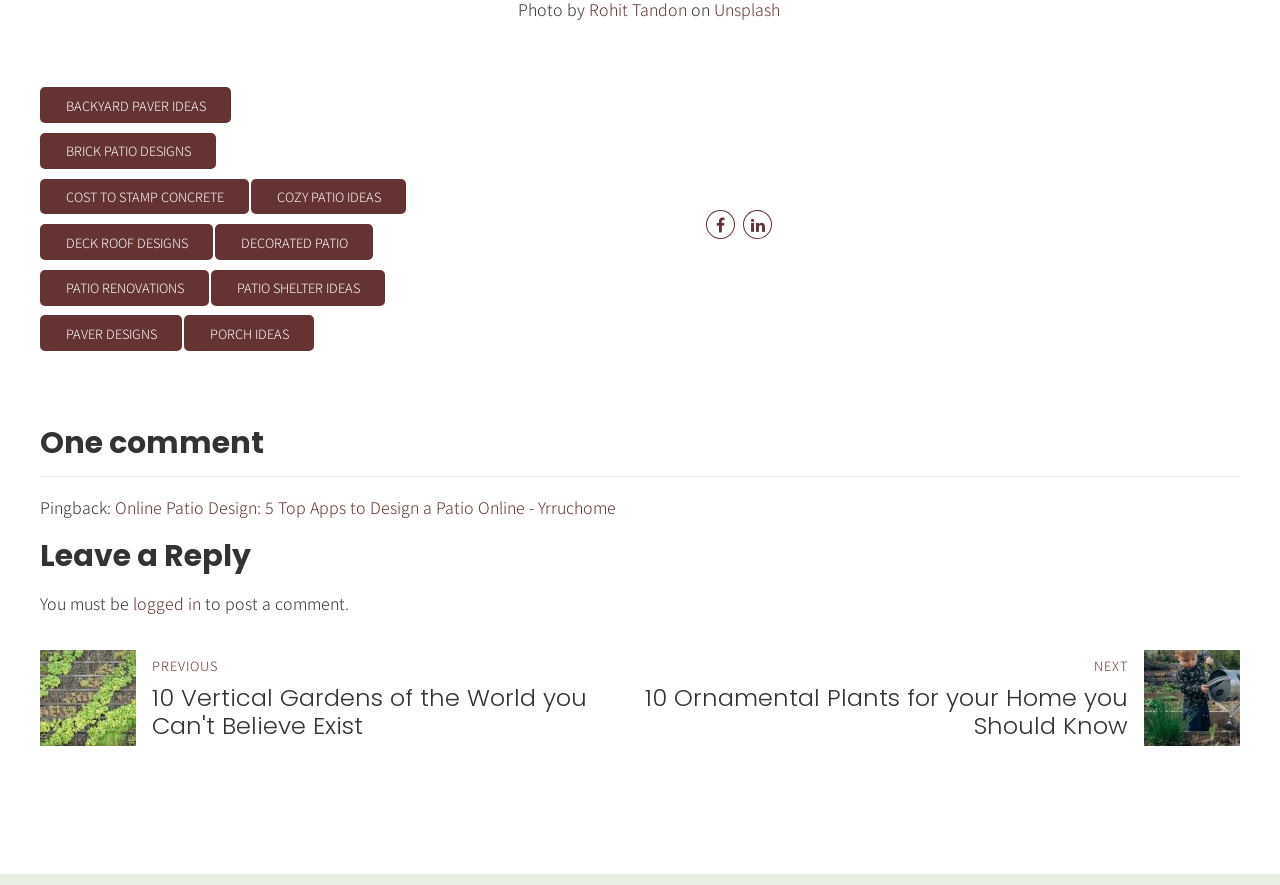Find the bounding box coordinates of the clickable area that will achieve the following instruction: "Go to the previous article".

[0.031, 0.734, 0.5, 0.843]